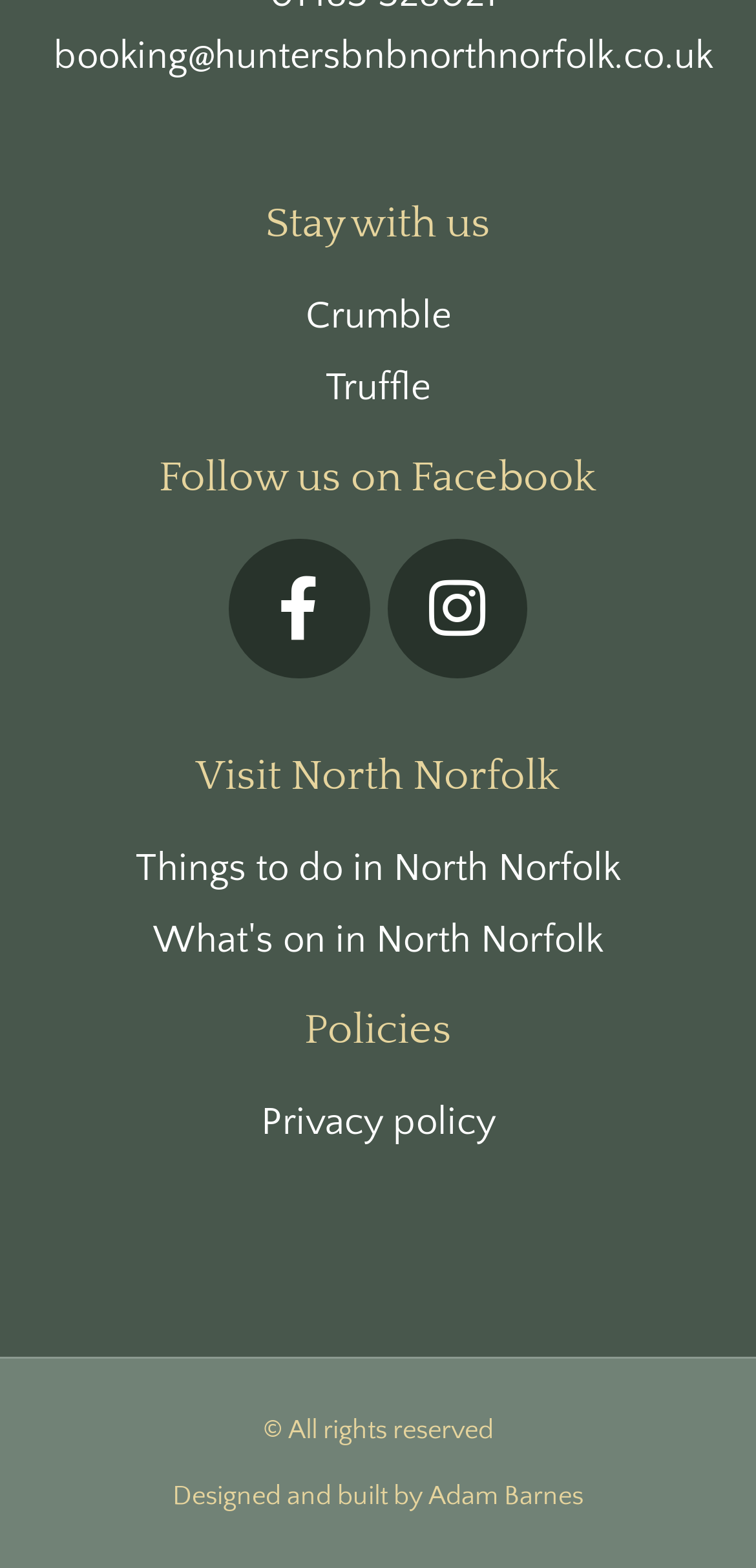Carefully examine the image and provide an in-depth answer to the question: How many things to do in North Norfolk are mentioned?

I looked at the links under the 'Visit North Norfolk' heading and found one thing to do mentioned, which is 'Things to do in North Norfolk'.